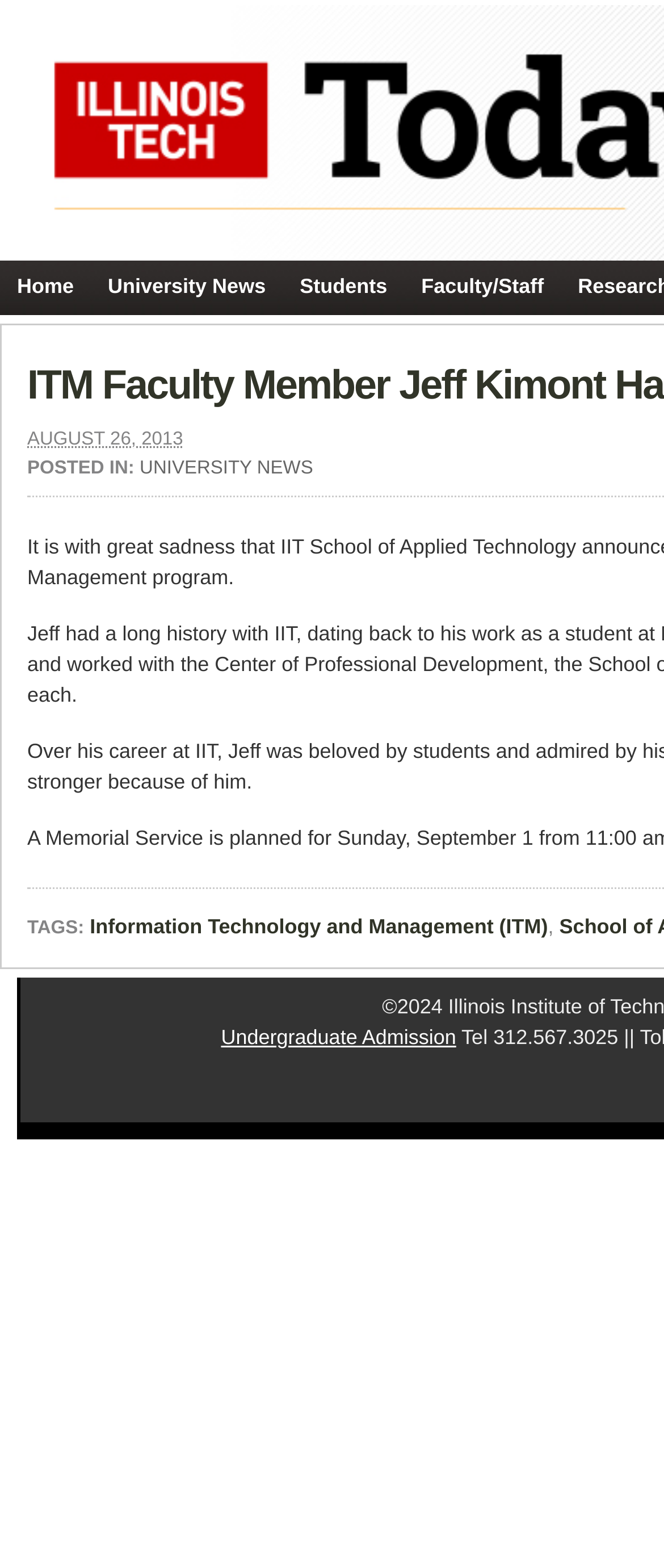Construct a comprehensive description capturing every detail on the webpage.

The webpage is a news article page, specifically an obituary for ITM Faculty Member Jeff Kimont. At the top of the page, there is a navigation menu with four links: "Home", "University News", "Students", and "Faculty/Staff", aligned horizontally from left to right.

Below the navigation menu, there is a section with a timestamp "AUGUST 26, 2013" and a label "POSTED IN:" followed by a link to "UNIVERSITY NEWS". This section is positioned near the top-left corner of the page.

The main content of the page is not explicitly described in the accessibility tree, but based on the meta description, it is likely to be an article about Jeff Kimont's passing.

At the bottom of the page, there are two sections. On the left, there is a list of tags, including a link to "Information Technology and Management (ITM)". On the right, there is a copyright notice with the year "2024" and a link to "Undergraduate Admission".